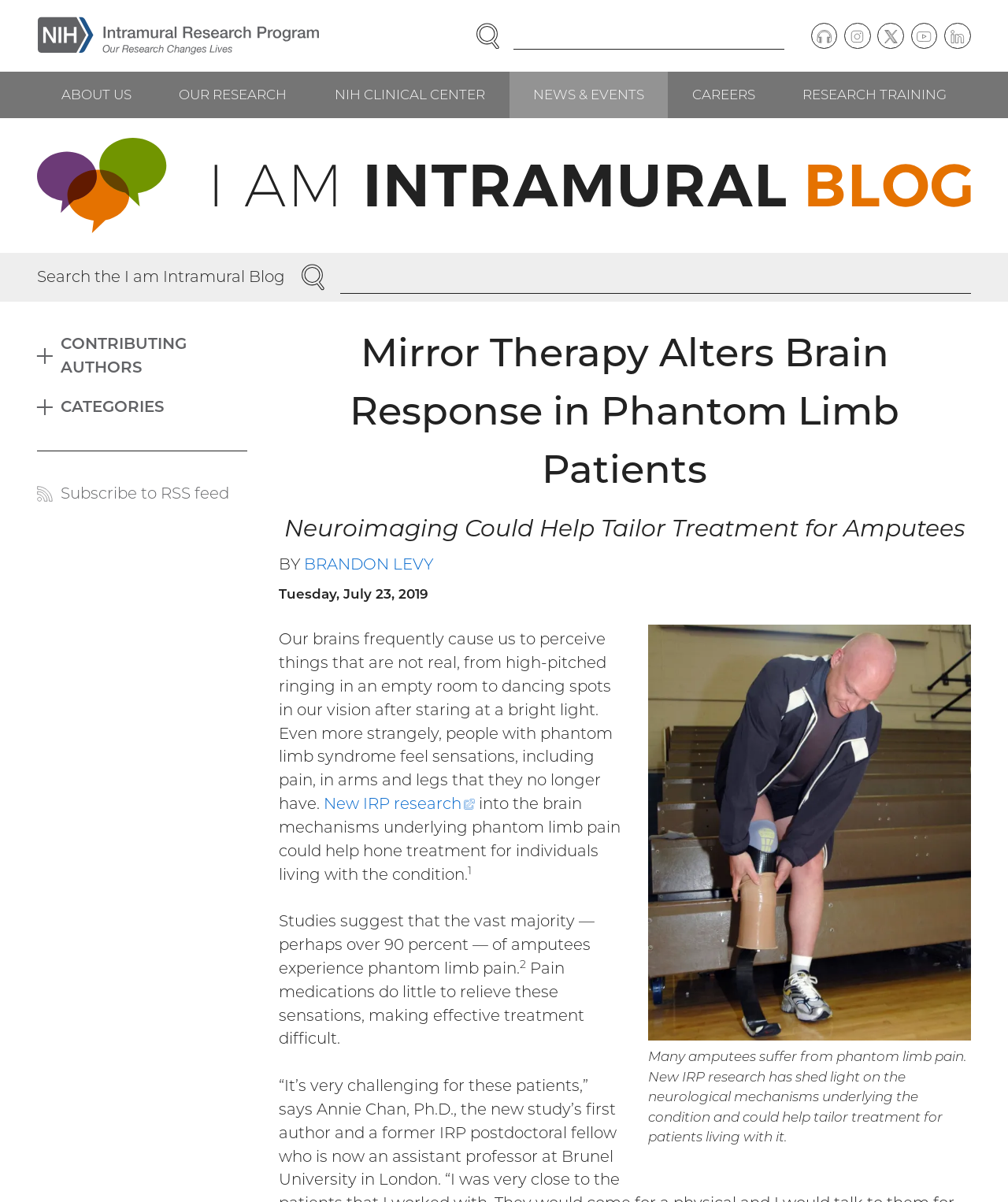Find the bounding box coordinates of the clickable area required to complete the following action: "Read the article about Mirror Therapy Alters Brain Response in Phantom Limb Patients".

[0.276, 0.261, 0.963, 0.415]